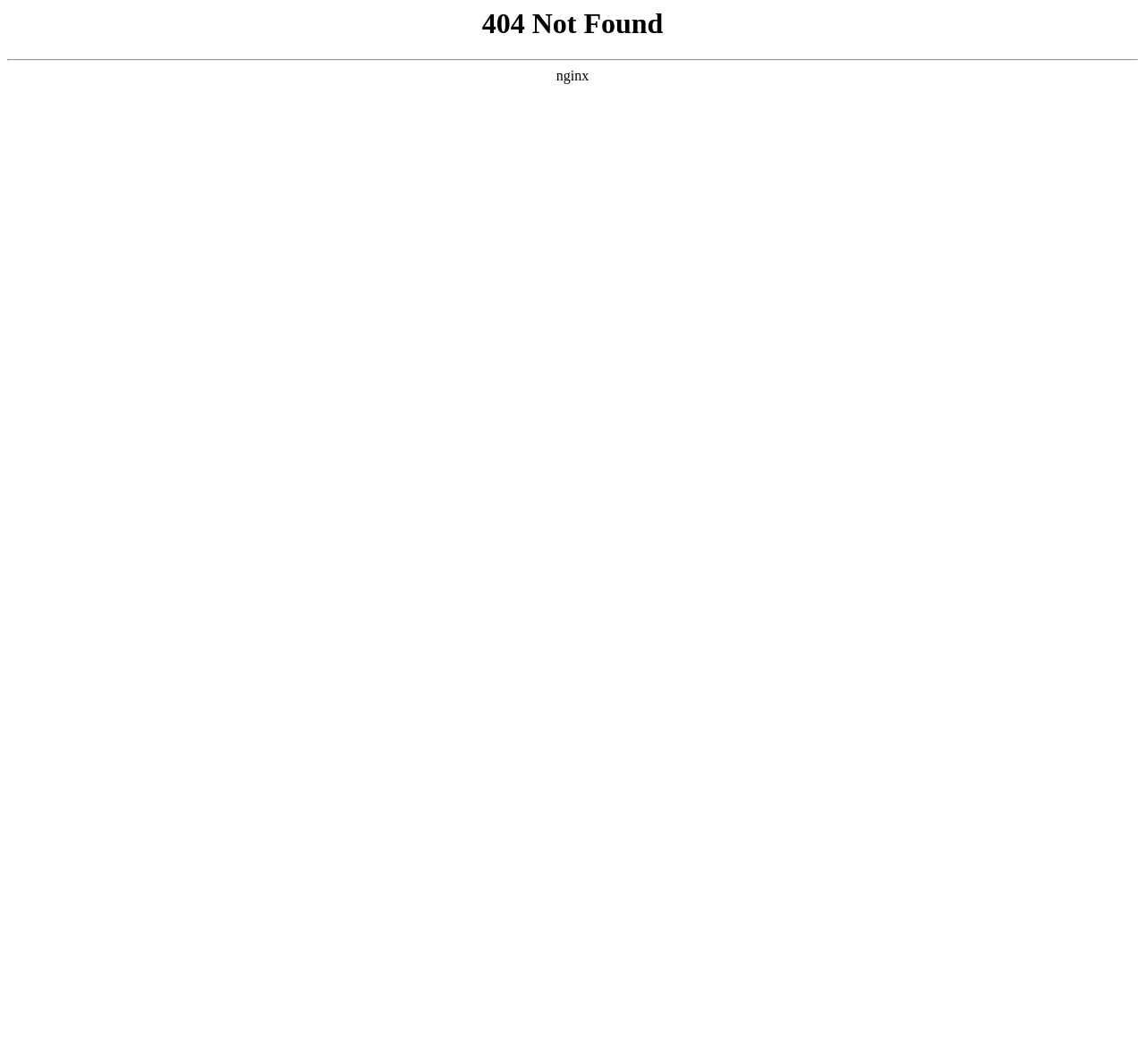Generate the text content of the main heading of the webpage.

404 Not Found